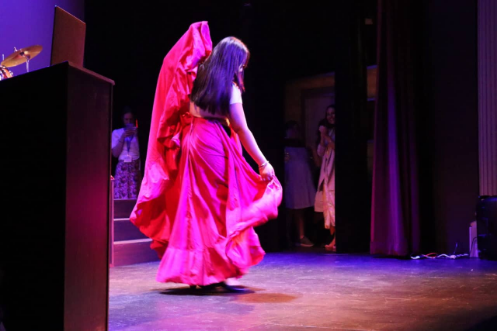Provide a comprehensive description of the image.

The image captures a dynamic moment from a performance, showcasing a dancer adorned in a vibrant pink attire. The dancer gracefully twirls on stage, causing the flowing fabric of her outfit to billow outward, creating a sense of movement and energy. In the background, shadows of audience members can be seen, hinting at an engaged crowd appreciating the performance. The setting is illuminated by soft stage lights, enhancing the dramatic atmosphere of the event. This scene exemplifies the expressive arts program, which aims to develop students' interpersonal skills and emotional expression through various creative outlets, such as theater, visual arts, and music. Events like this often serve as a platform for students to showcase their talents and celebrate their artistic achievements within the community.